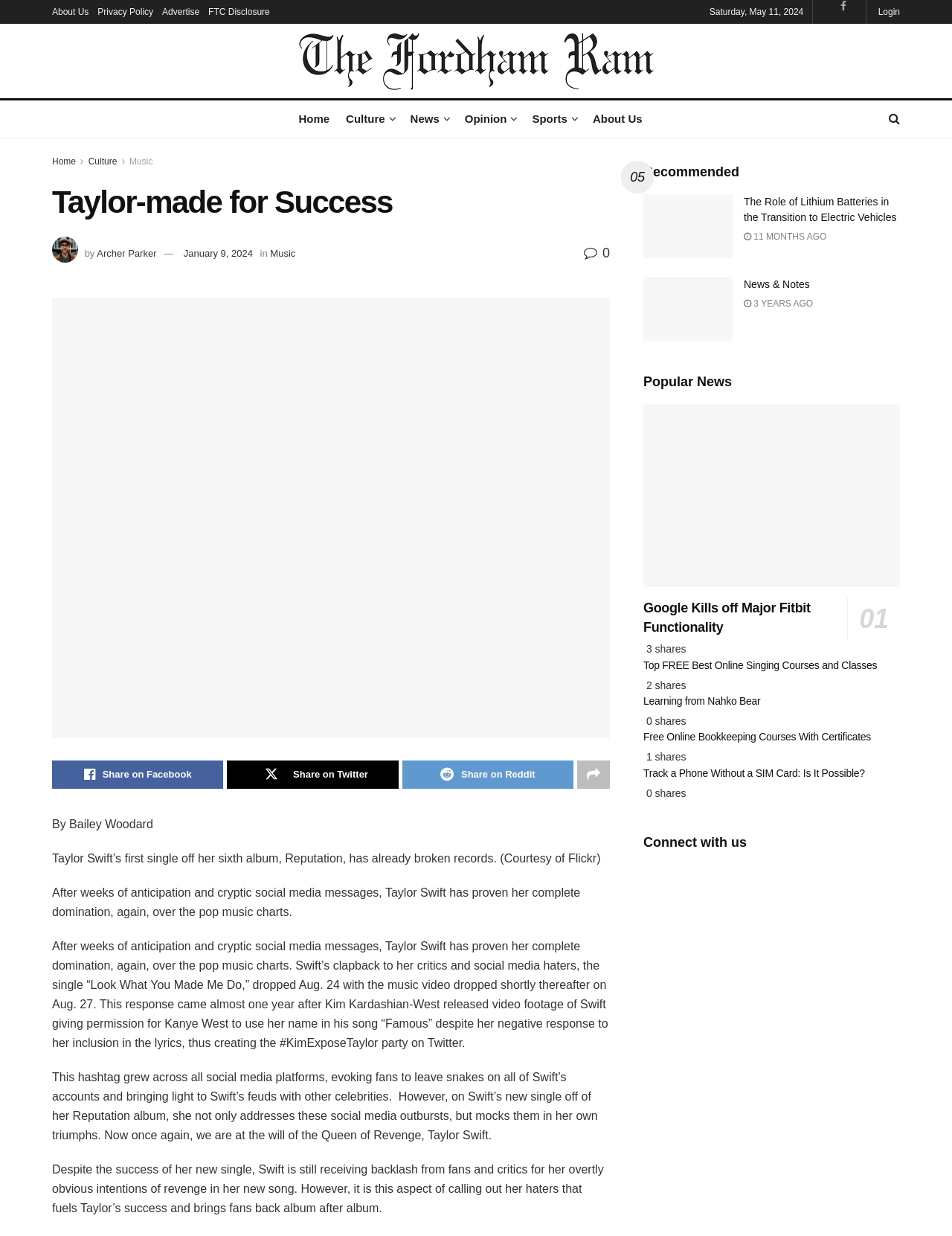What is the topic of the article 'The Role of Lithium Batteries in the Transition to Electric Vehicles'?
Please provide a comprehensive answer based on the details in the screenshot.

The article's topic is obtained by reading the title of the recommended article, which is 'The Role of Lithium Batteries in the Transition to Electric Vehicles'. The detailed answer is obtained by understanding the context of the recommended article.